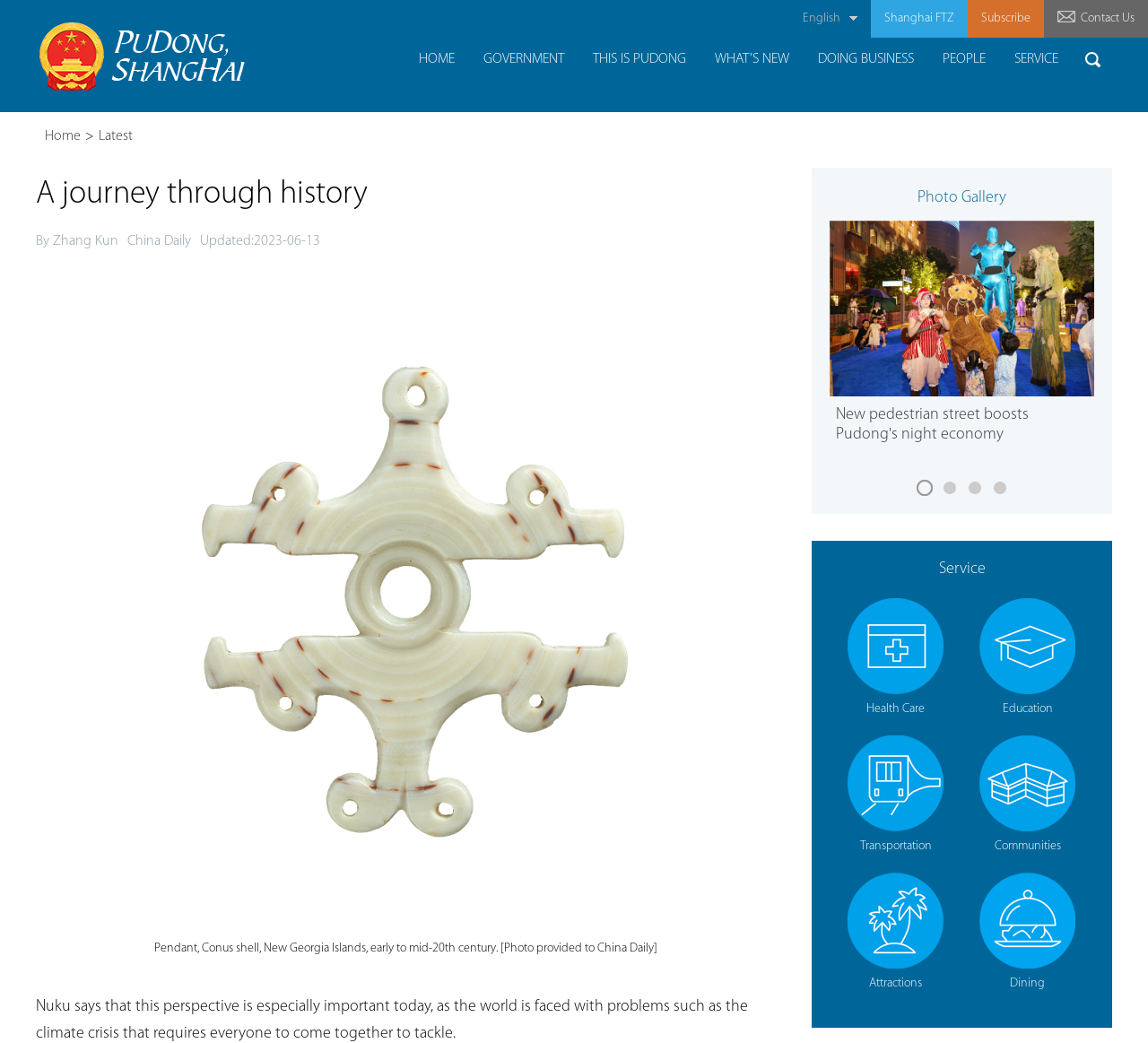Please identify the bounding box coordinates of where to click in order to follow the instruction: "Read about Health Care services".

[0.738, 0.574, 0.822, 0.696]